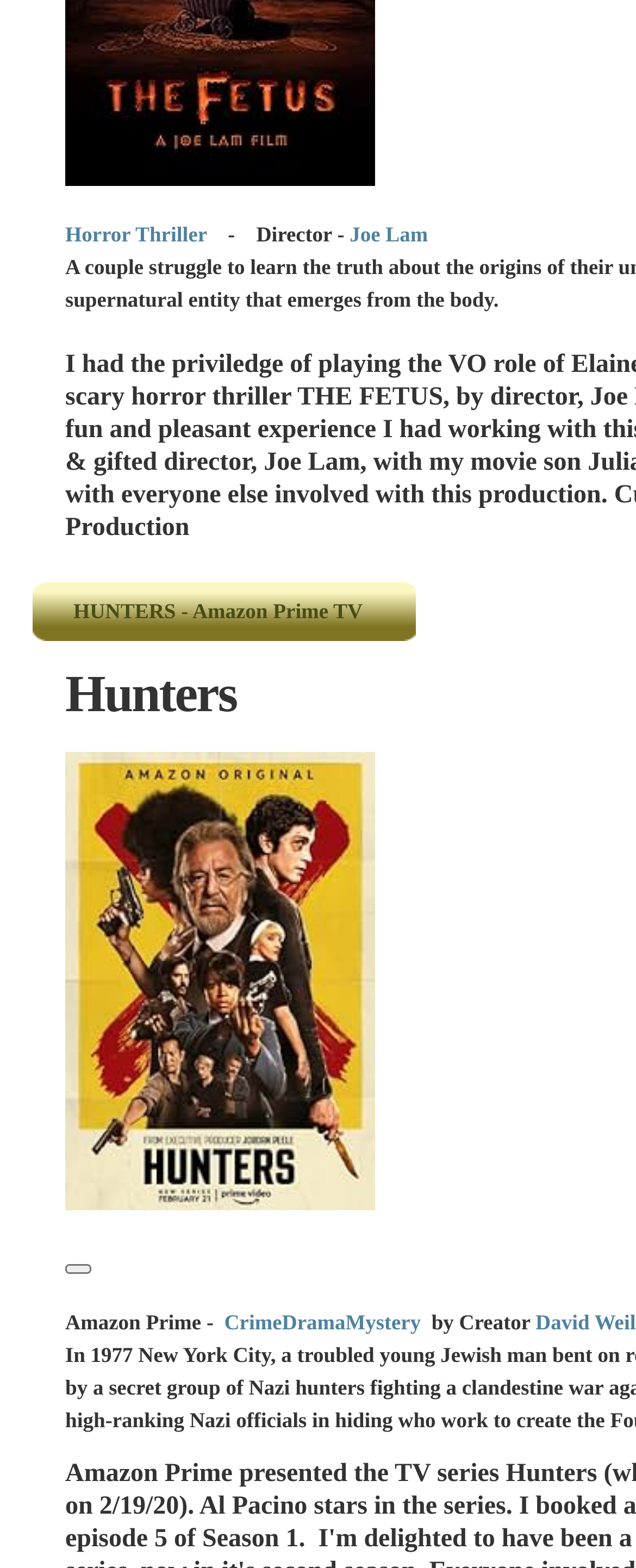Locate the bounding box coordinates of the area that needs to be clicked to fulfill the following instruction: "Click on Horror". The coordinates should be in the format of four float numbers between 0 and 1, namely [left, top, right, bottom].

[0.103, 0.142, 0.205, 0.158]